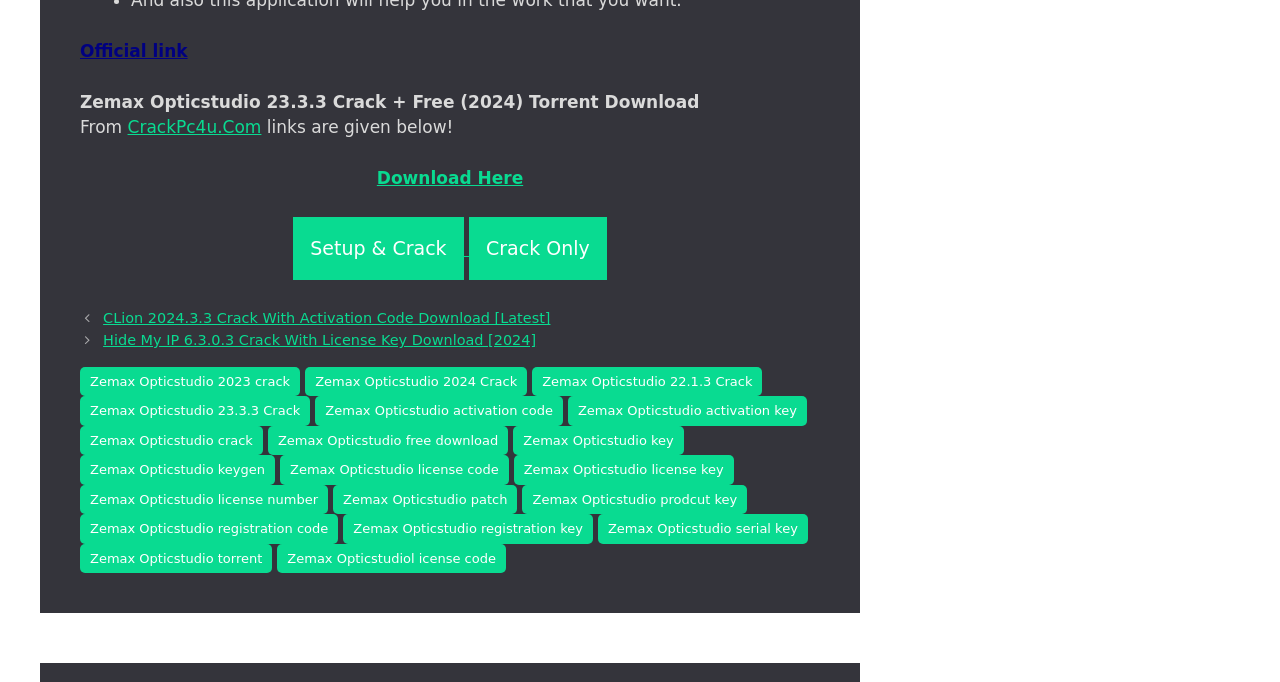Locate the bounding box coordinates of the area where you should click to accomplish the instruction: "Click on the 'Download Here' link".

[0.294, 0.246, 0.409, 0.276]